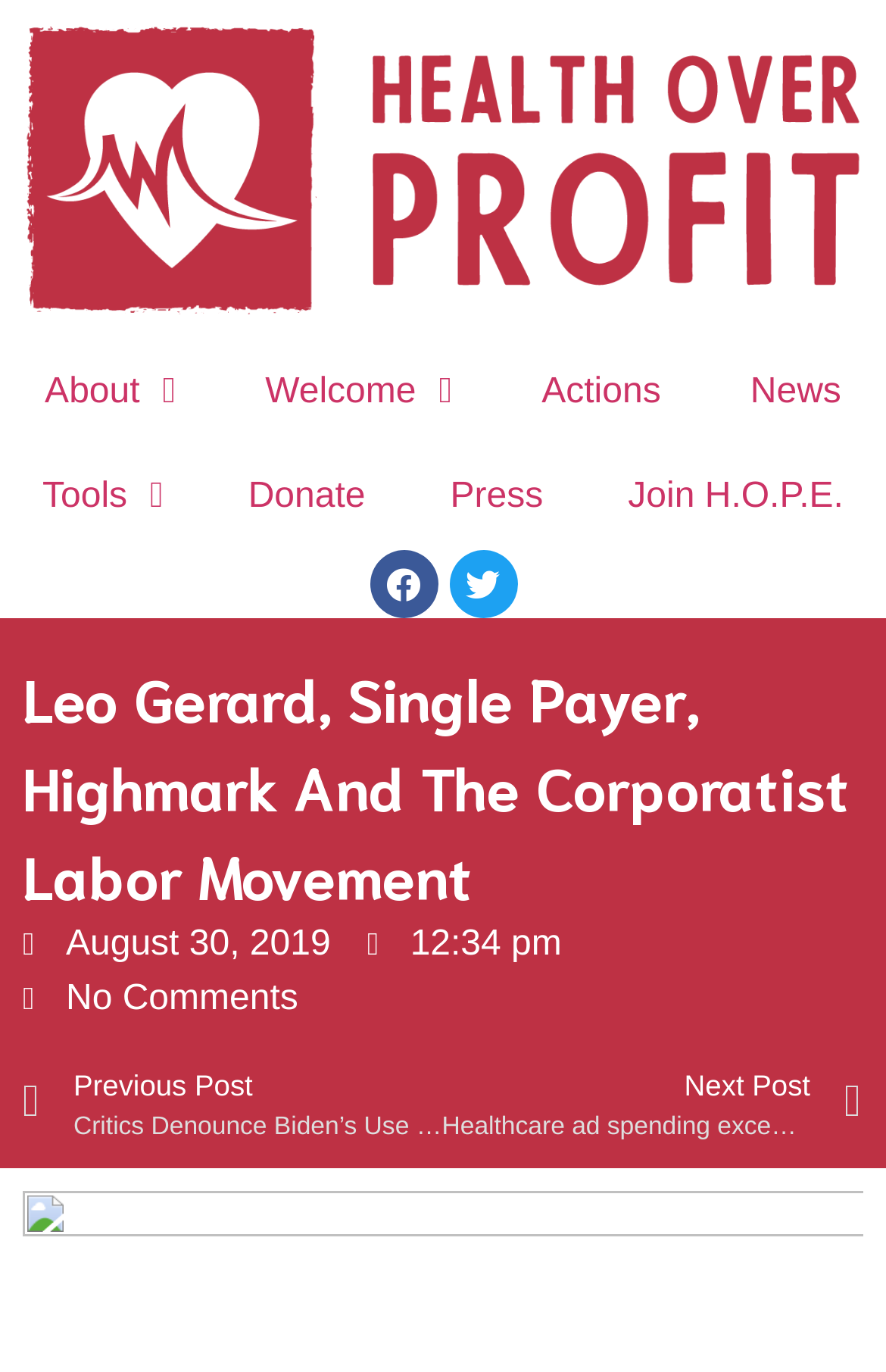Using the element description: "Press", determine the bounding box coordinates. The coordinates should be in the format [left, top, right, bottom], with values between 0 and 1.

[0.46, 0.325, 0.661, 0.402]